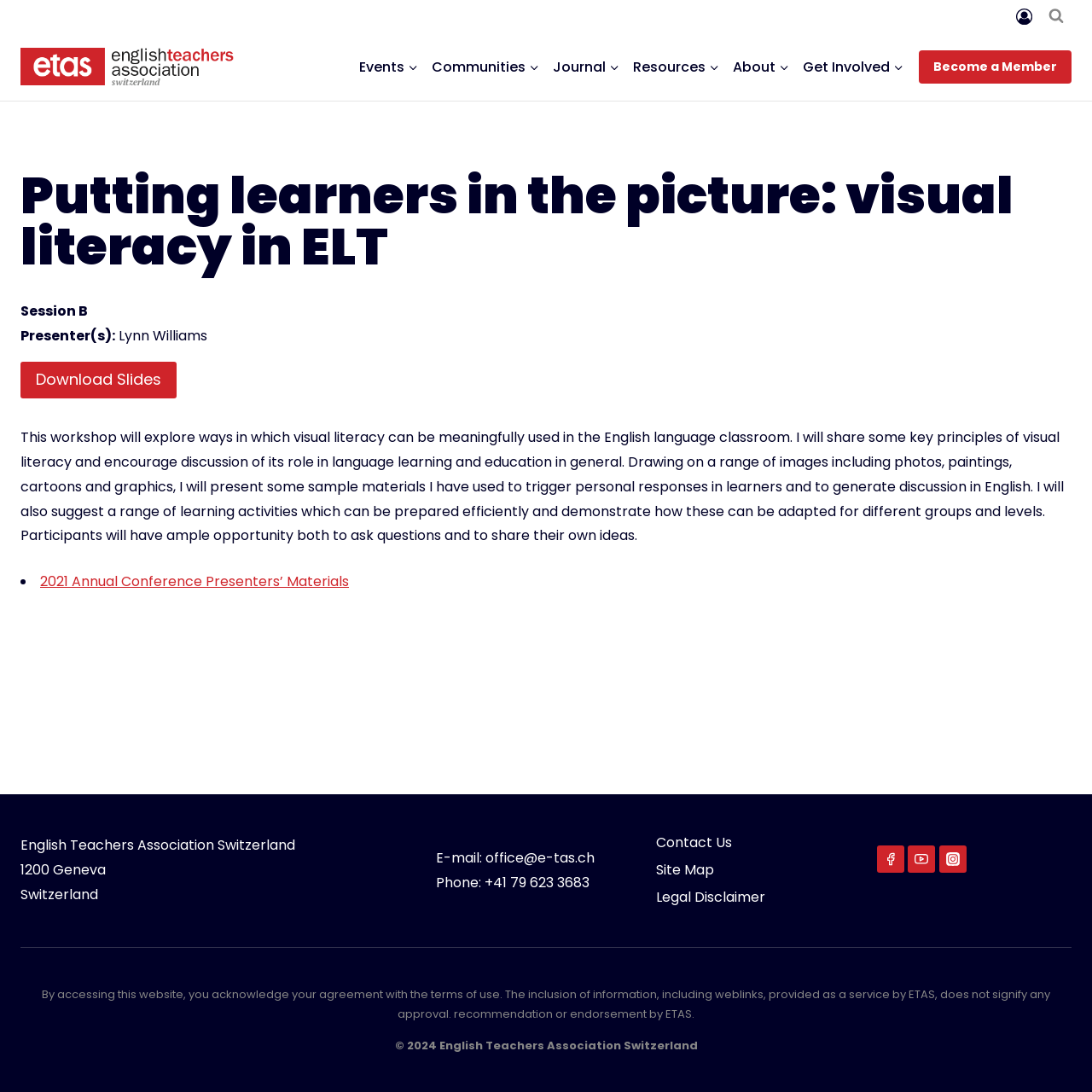Locate the primary headline on the webpage and provide its text.

Putting learners in the picture: visual literacy in ELT